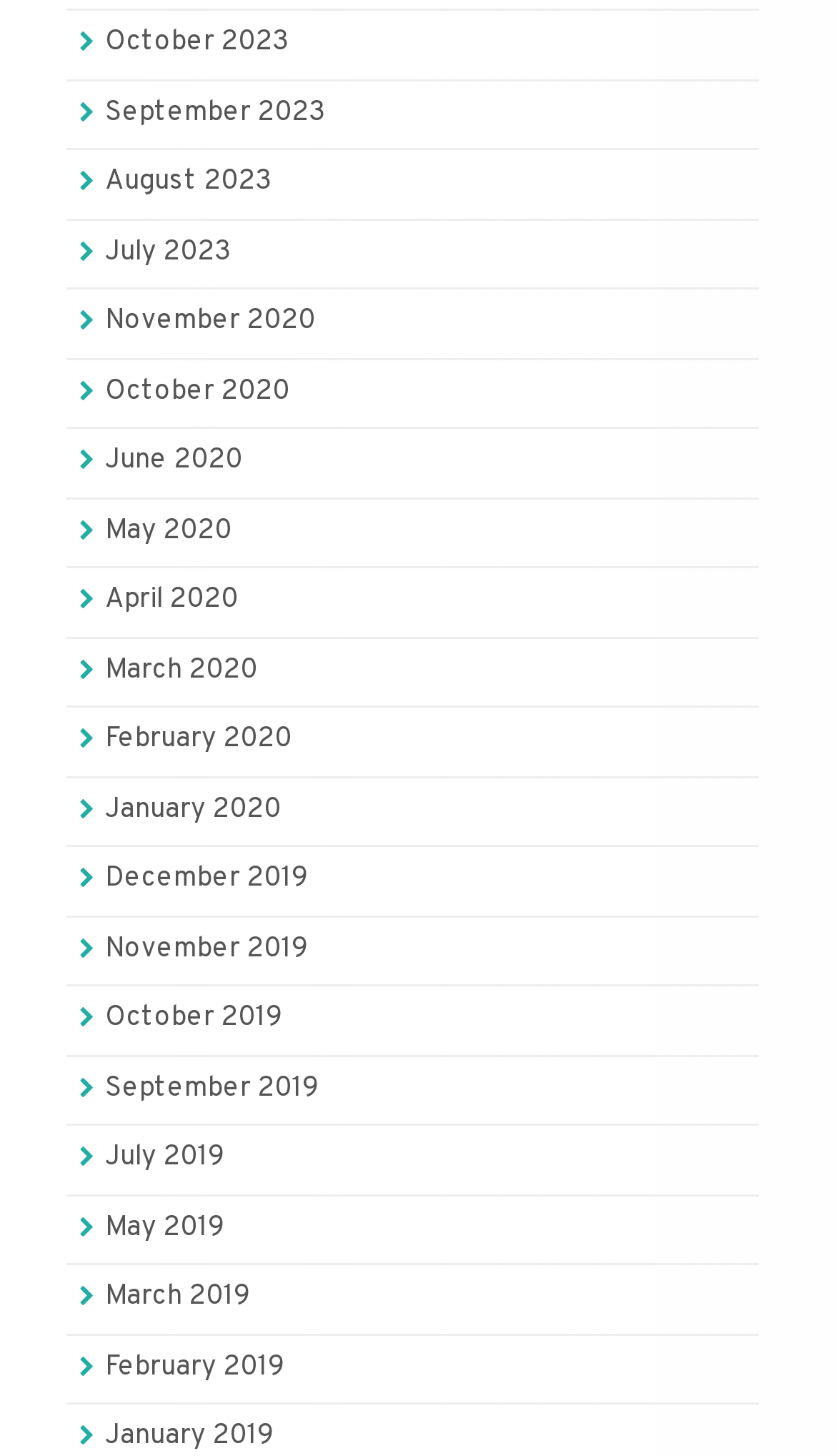Please specify the bounding box coordinates of the clickable region to carry out the following instruction: "view October 2023". The coordinates should be four float numbers between 0 and 1, in the format [left, top, right, bottom].

[0.126, 0.018, 0.344, 0.041]